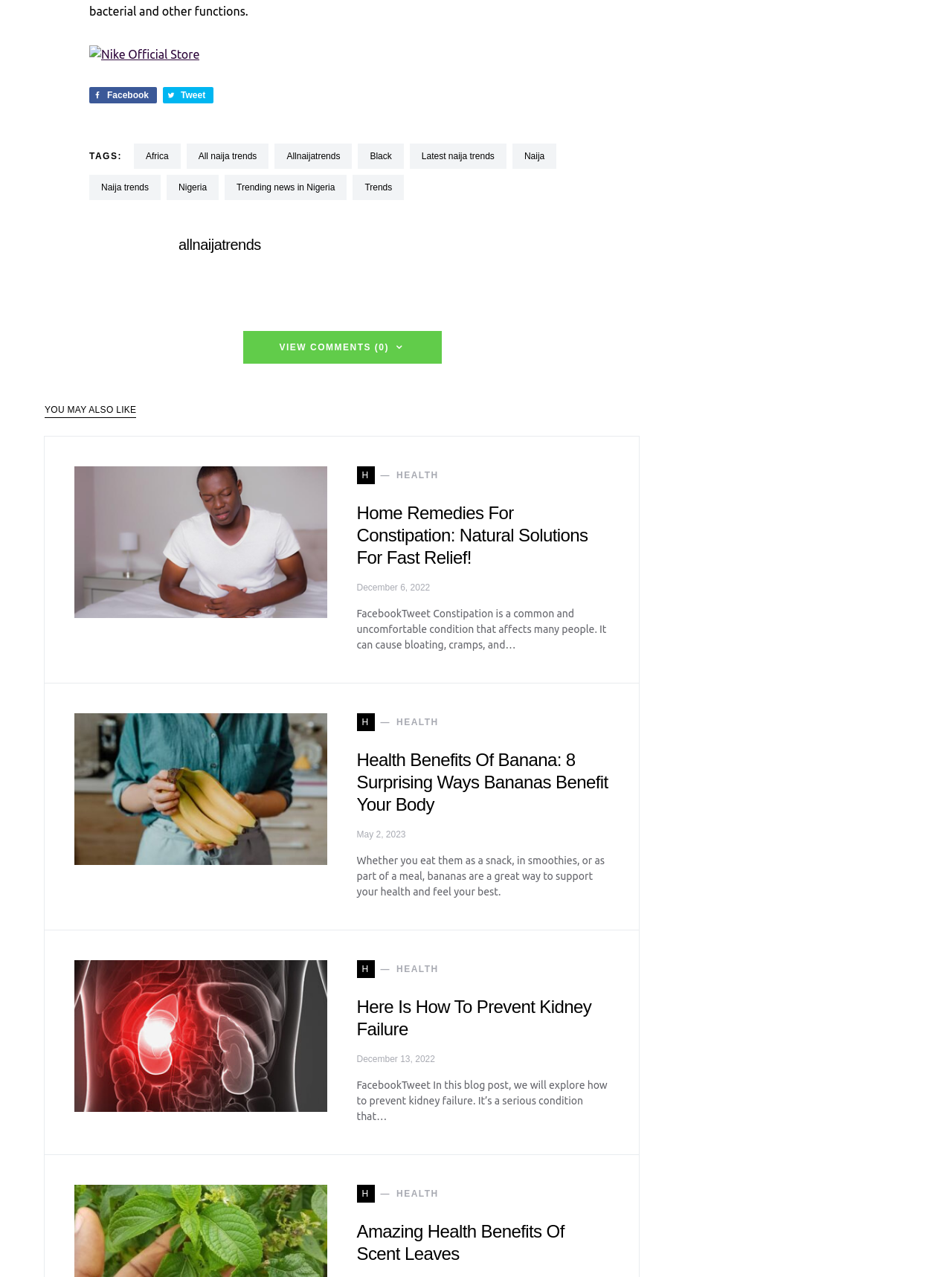Extract the bounding box coordinates for the described element: "naija trends". The coordinates should be represented as four float numbers between 0 and 1: [left, top, right, bottom].

[0.094, 0.137, 0.169, 0.157]